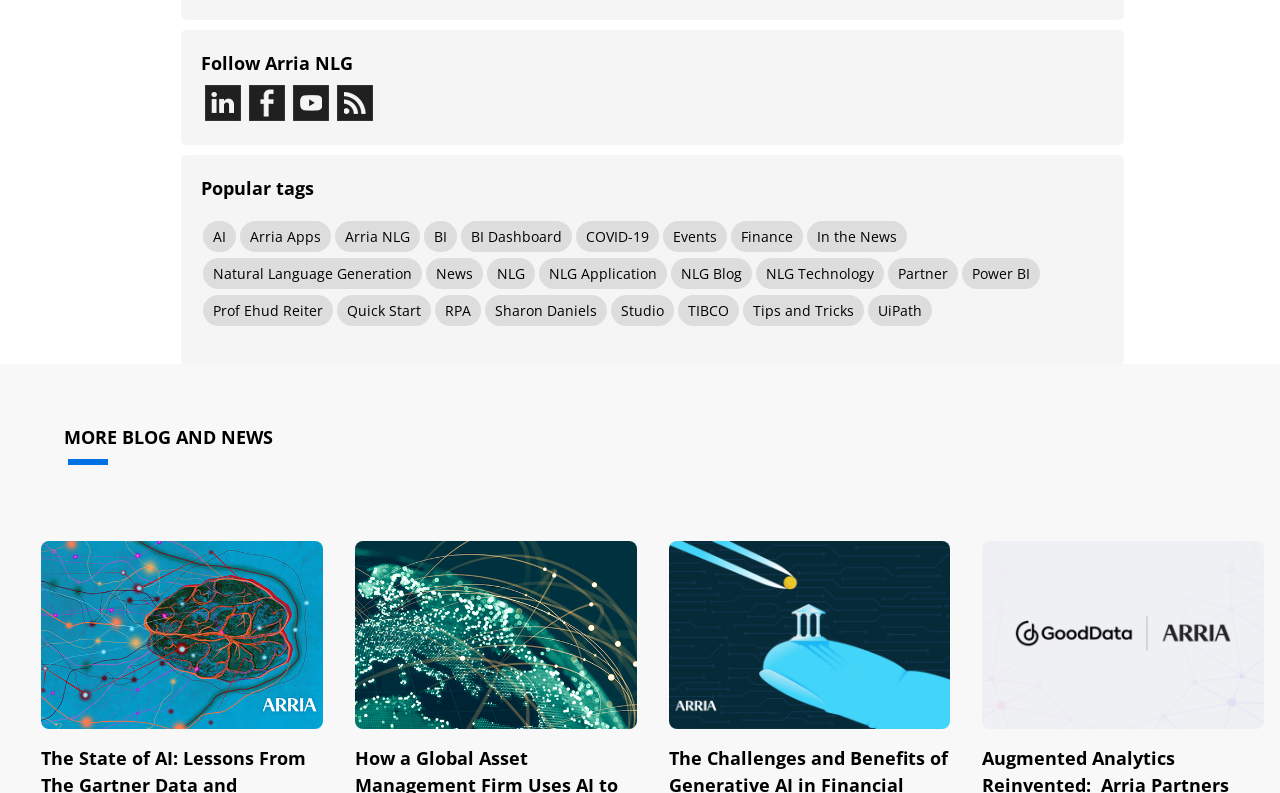What is the name of the person mentioned in the 'Popular tags' section?
Give a single word or phrase as your answer by examining the image.

Ehud Reiter